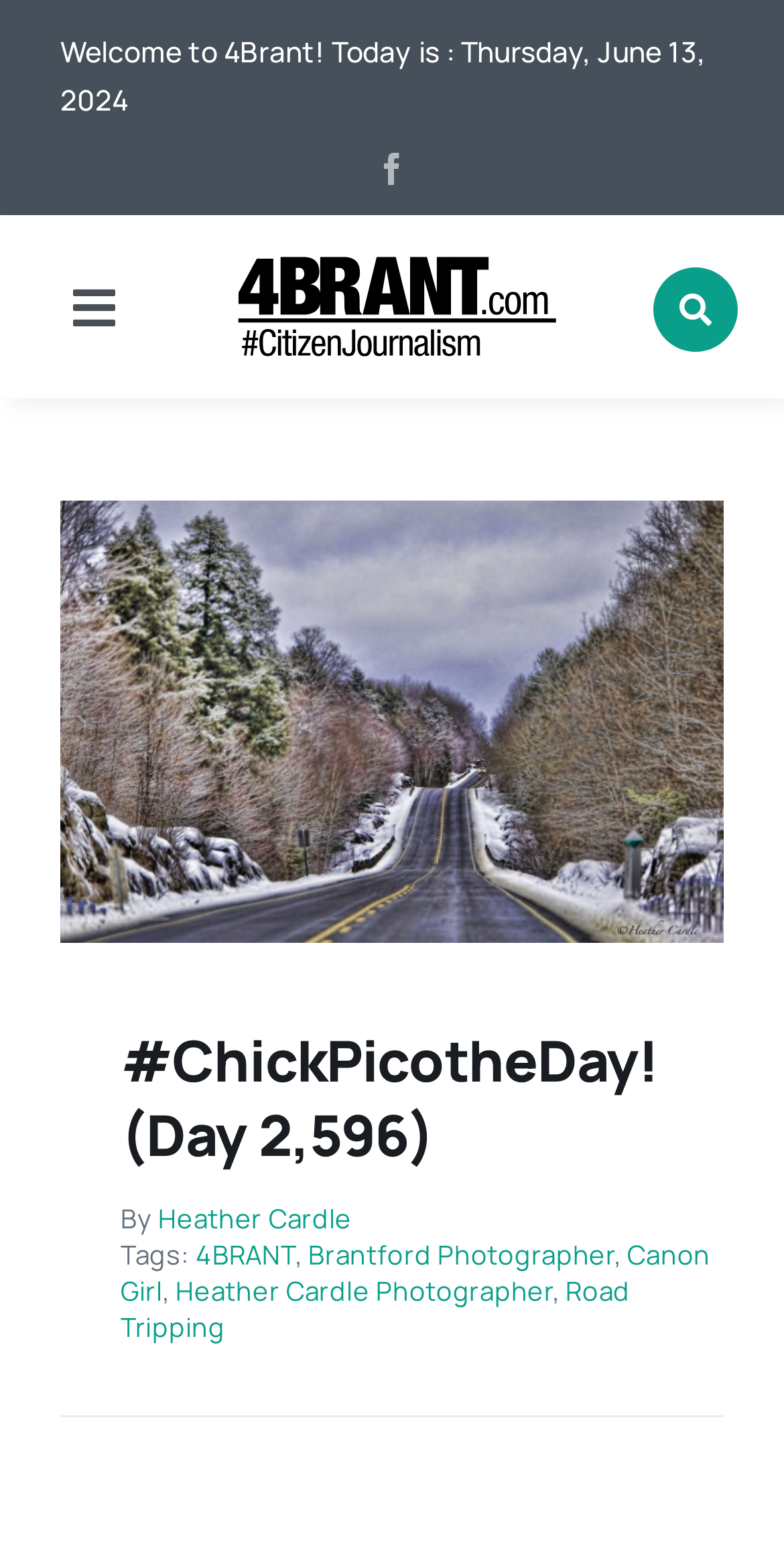From the screenshot, find the bounding box of the UI element matching this description: "Canon Girl". Supply the bounding box coordinates in the form [left, top, right, bottom], each a float between 0 and 1.

[0.154, 0.797, 0.906, 0.843]